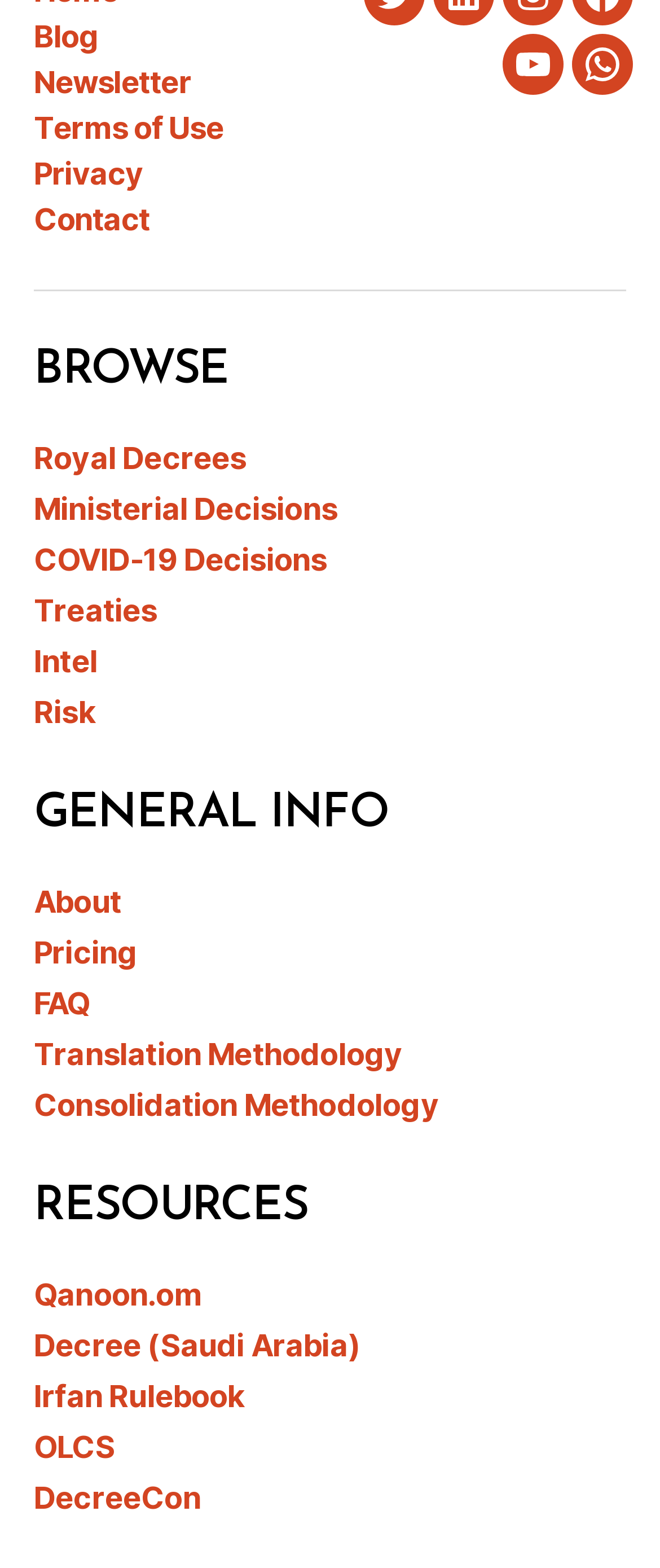Determine the bounding box coordinates of the section I need to click to execute the following instruction: "Subscribe to Newsletter". Provide the coordinates as four float numbers between 0 and 1, i.e., [left, top, right, bottom].

[0.051, 0.041, 0.29, 0.064]